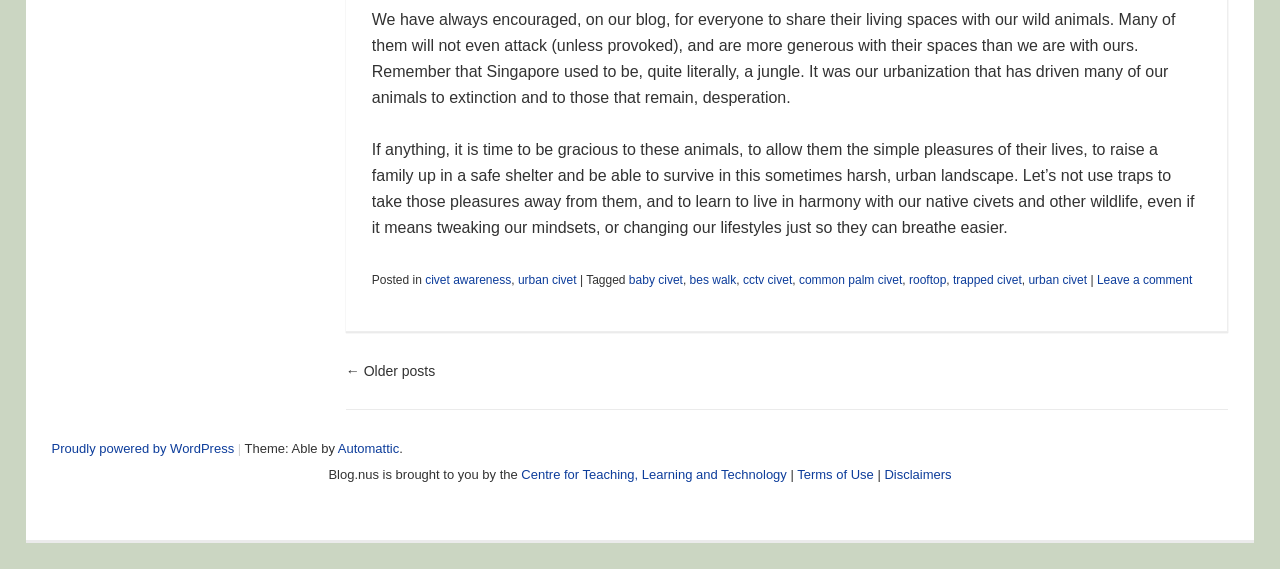Can you find the bounding box coordinates for the element that needs to be clicked to execute this instruction: "Go to the older posts"? The coordinates should be given as four float numbers between 0 and 1, i.e., [left, top, right, bottom].

[0.27, 0.639, 0.34, 0.667]